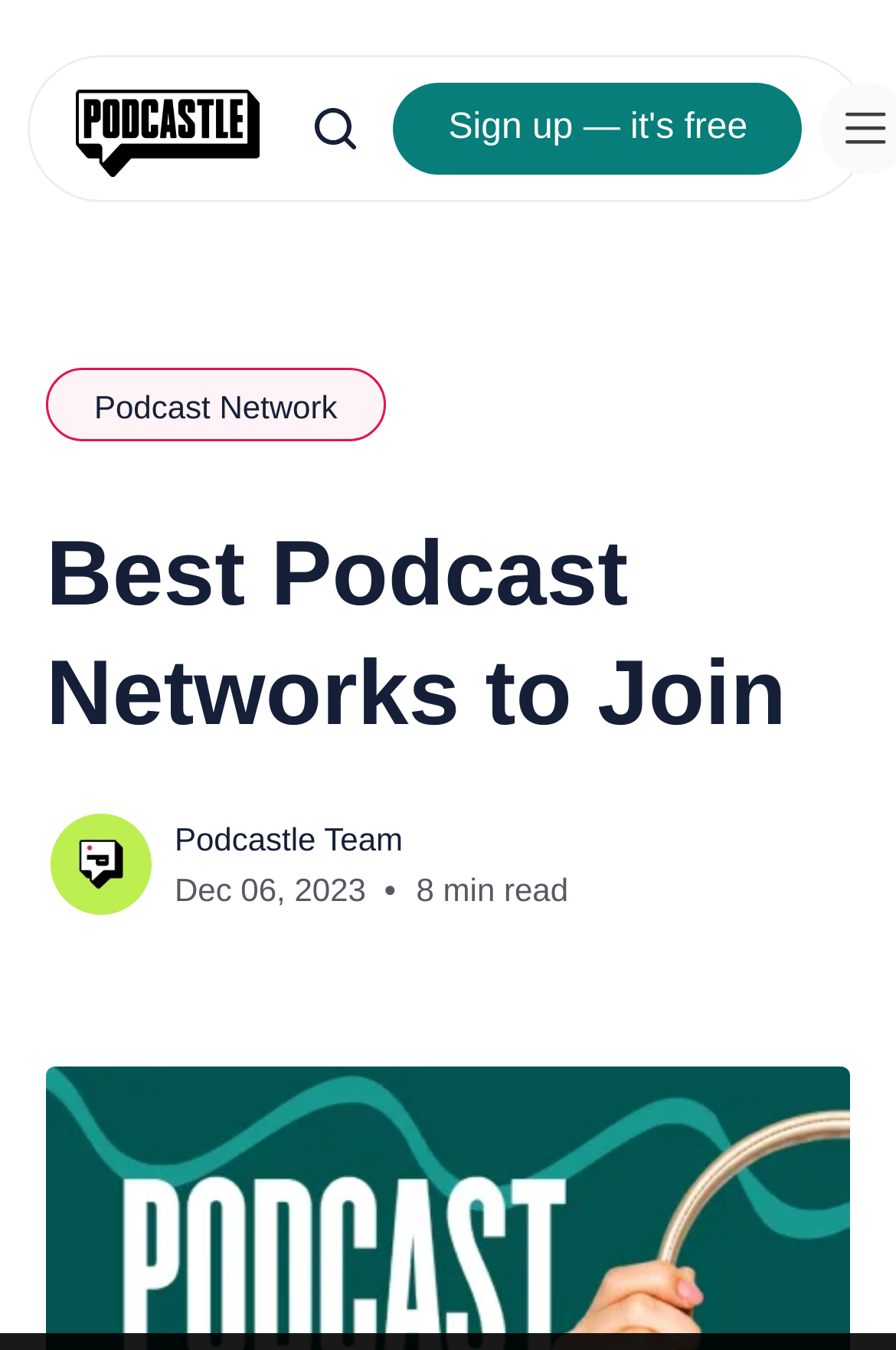Use a single word or phrase to answer the question:
How many links are in the header section?

4